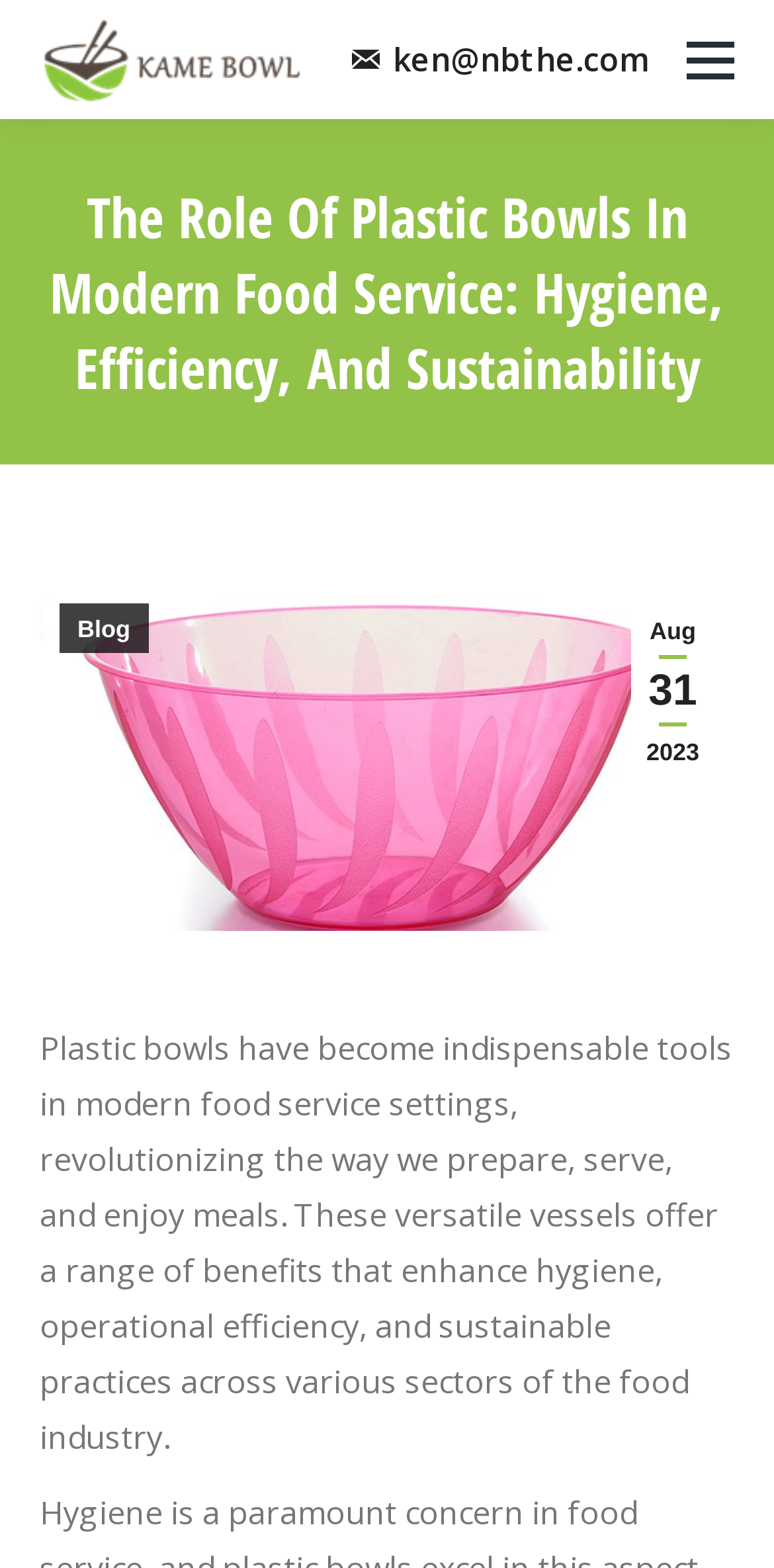Extract the bounding box coordinates for the HTML element that matches this description: "Go to Top". The coordinates should be four float numbers between 0 and 1, i.e., [left, top, right, bottom].

[0.862, 0.772, 0.974, 0.828]